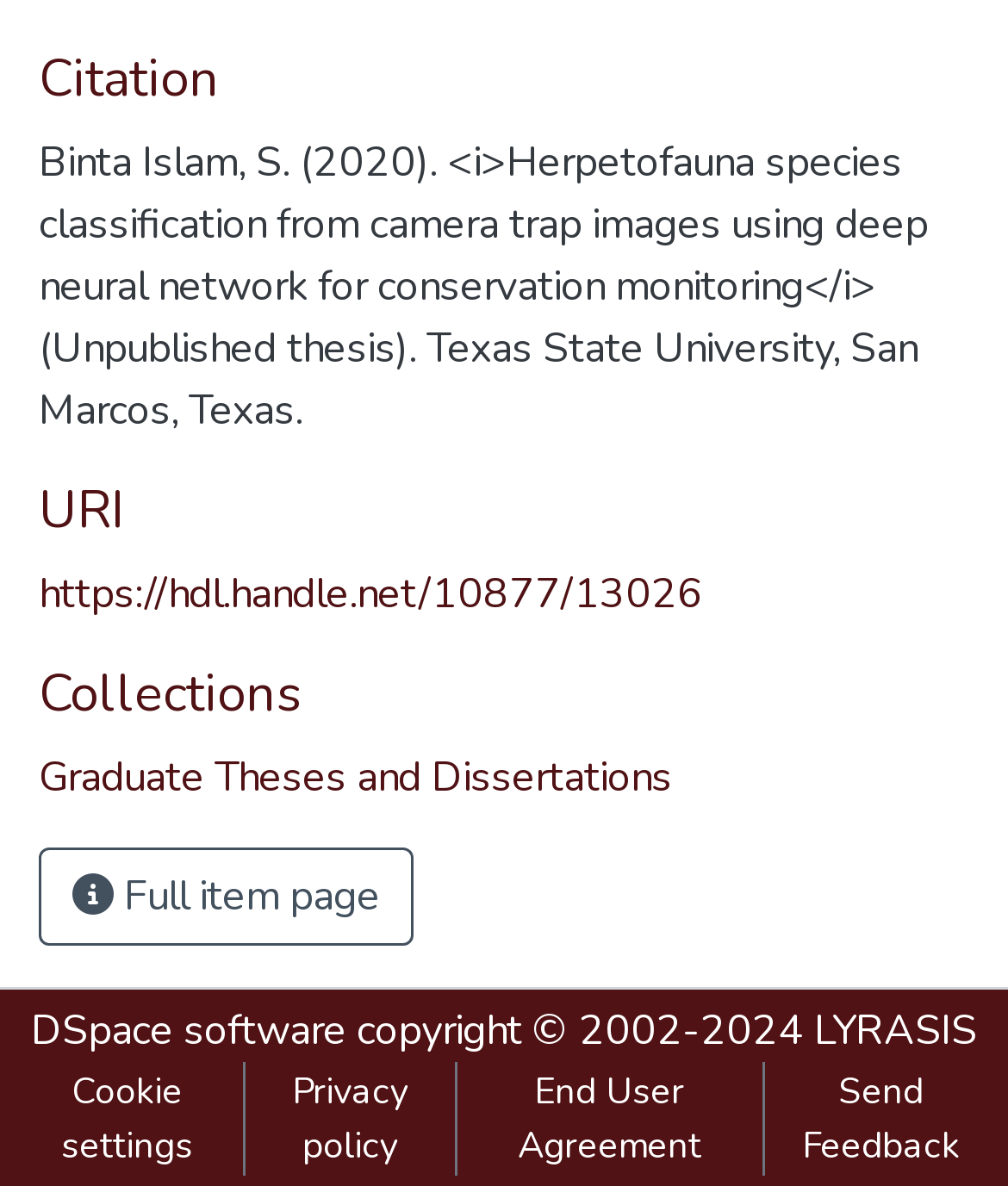Please locate the bounding box coordinates for the element that should be clicked to achieve the following instruction: "Check DSpace software". Ensure the coordinates are given as four float numbers between 0 and 1, i.e., [left, top, right, bottom].

[0.031, 0.845, 0.344, 0.893]